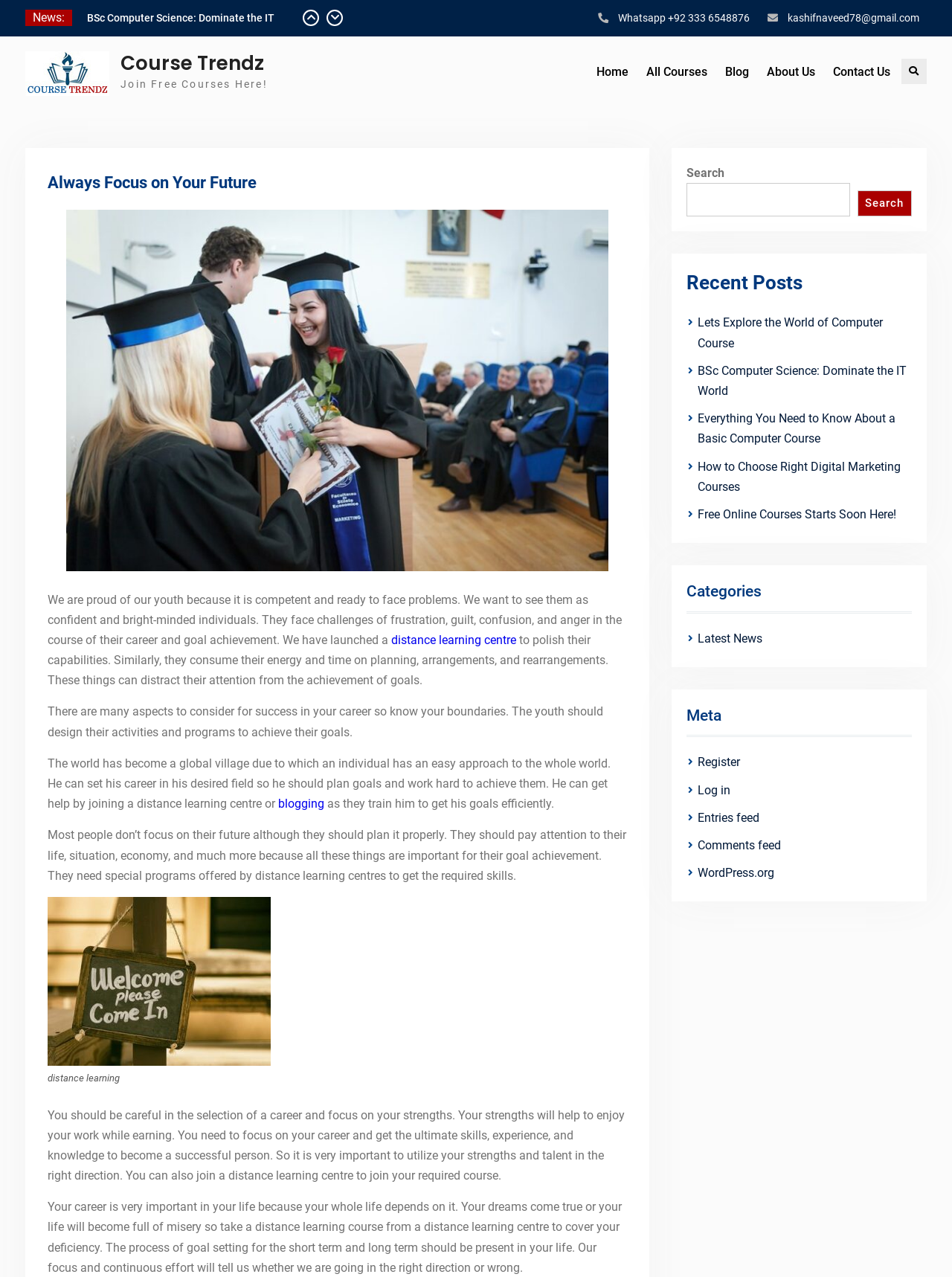Please specify the bounding box coordinates of the area that should be clicked to accomplish the following instruction: "Join free courses here". The coordinates should consist of four float numbers between 0 and 1, i.e., [left, top, right, bottom].

[0.127, 0.061, 0.281, 0.071]